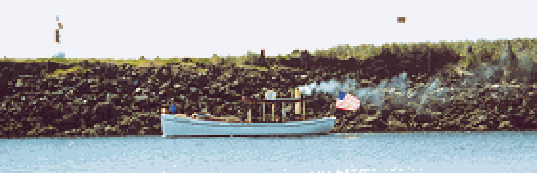What type of engine does the boat have?
Refer to the image and answer the question using a single word or phrase.

Steam-powered